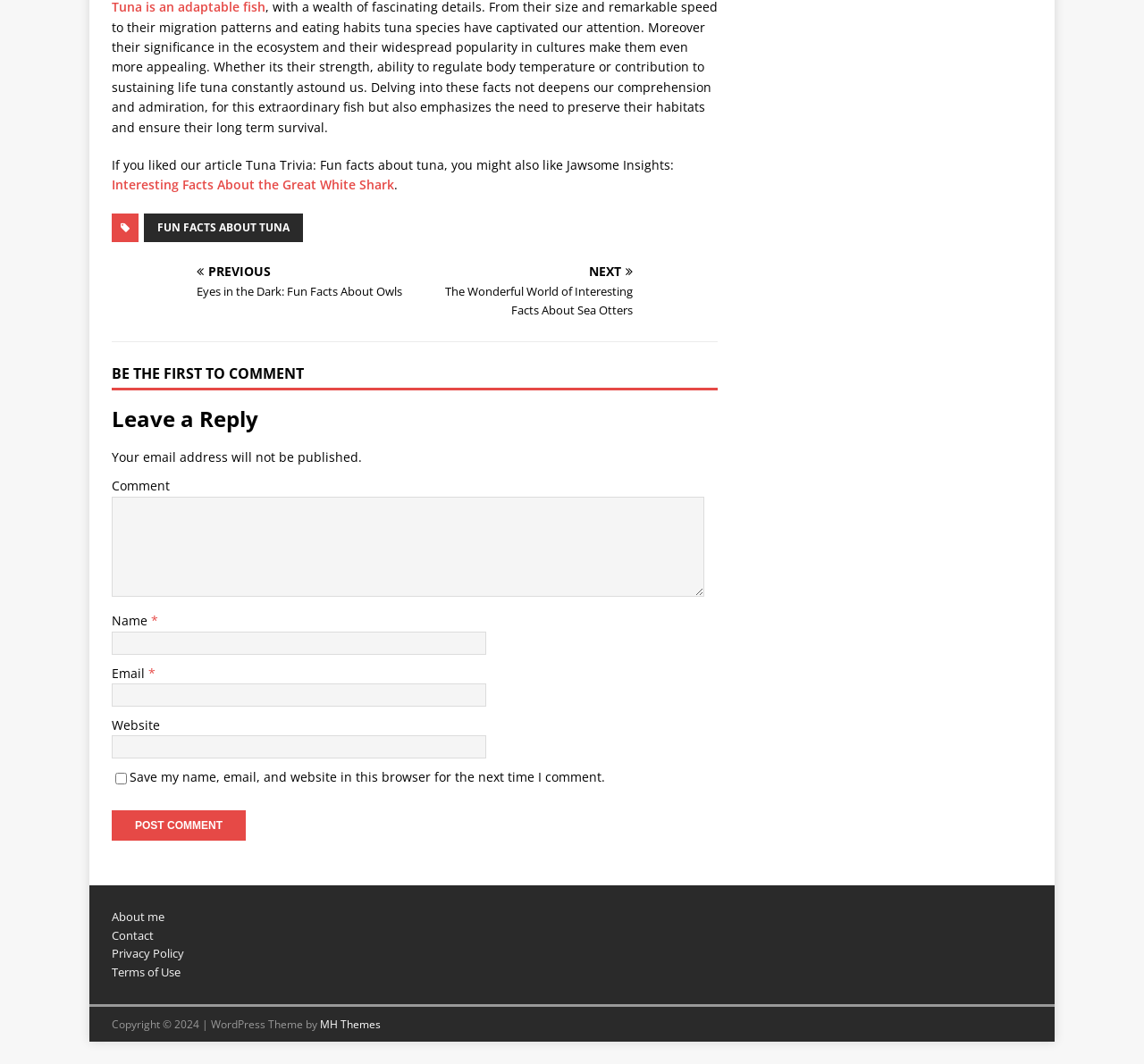Answer the following in one word or a short phrase: 
What is the copyright year mentioned at the bottom of the webpage?

2024